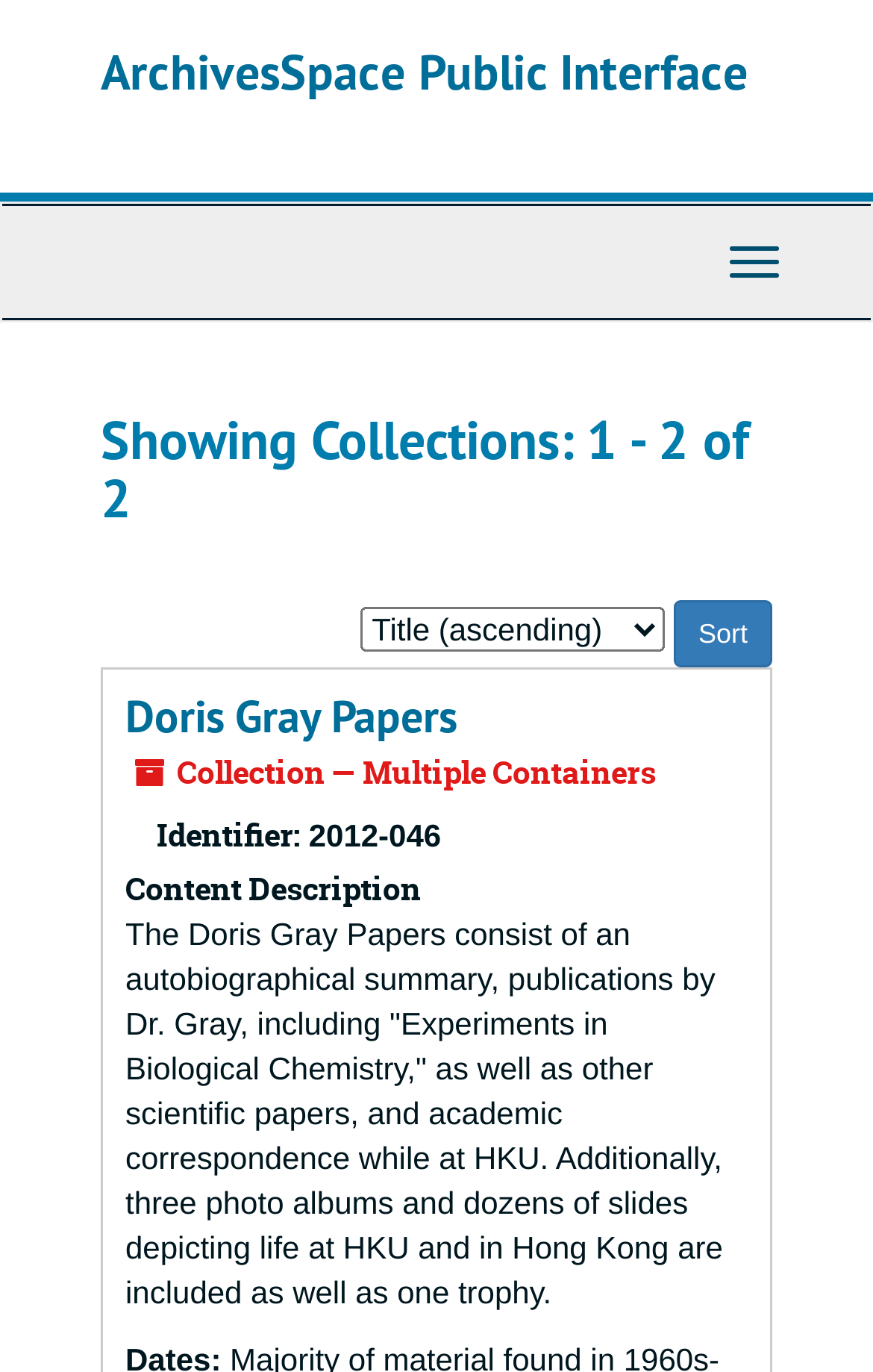Summarize the webpage with intricate details.

The webpage is a collection archive interface, titled "ArchivesSpace Public Interface". At the top, there is a heading with a link to the interface's homepage. Below the heading, a top-level navigation bar spans the entire width of the page.

The main content area is divided into two sections. The first section displays a heading indicating that it is showing collections 1-2 of 2. Below this heading, there is a sorting feature with a label "Sort by:" and a combobox to select the sorting criteria. A "Sort" button is located to the right of the combobox.

The second section displays a collection item, titled "Doris Gray Papers", with a link to the item's details. Below the title, there is a brief description of the collection, including the identifier "2012-046" and a content description. The content description is a lengthy text that summarizes the collection's contents, including an autobiographical summary, publications, scientific papers, academic correspondence, photo albums, and a trophy.

Overall, the webpage is a simple and organized interface for browsing and accessing collection archives.